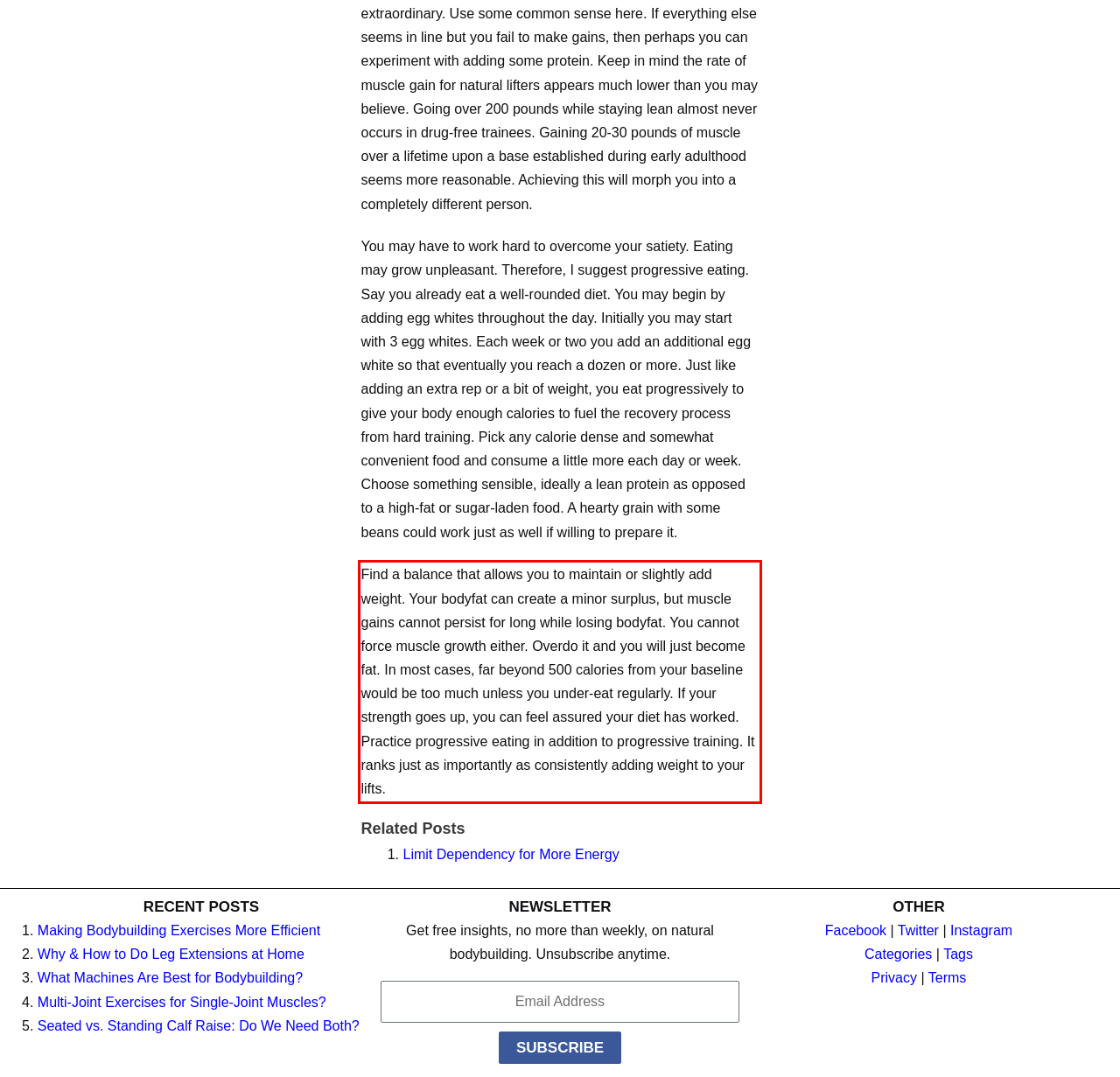Please recognize and transcribe the text located inside the red bounding box in the webpage image.

Find a balance that allows you to maintain or slightly add weight. Your bodyfat can create a minor surplus, but muscle gains cannot persist for long while losing bodyfat. You cannot force muscle growth either. Overdo it and you will just become fat. In most cases, far beyond 500 calories from your baseline would be too much unless you under-eat regularly. If your strength goes up, you can feel assured your diet has worked. Practice progressive eating in addition to progressive training. It ranks just as importantly as consistently adding weight to your lifts.